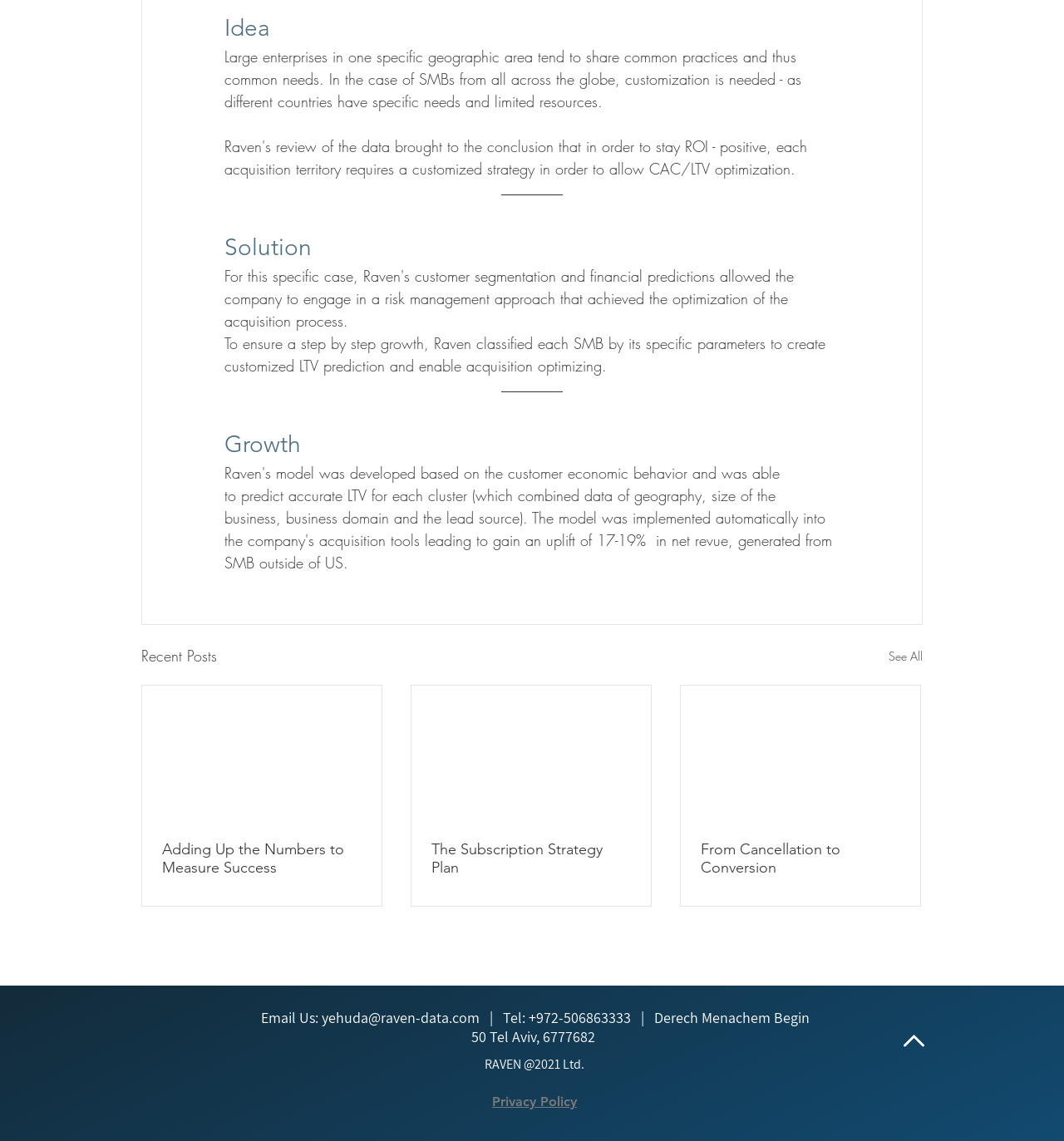Use a single word or phrase to answer the question:
What is the main topic of the webpage?

Idea and Solution